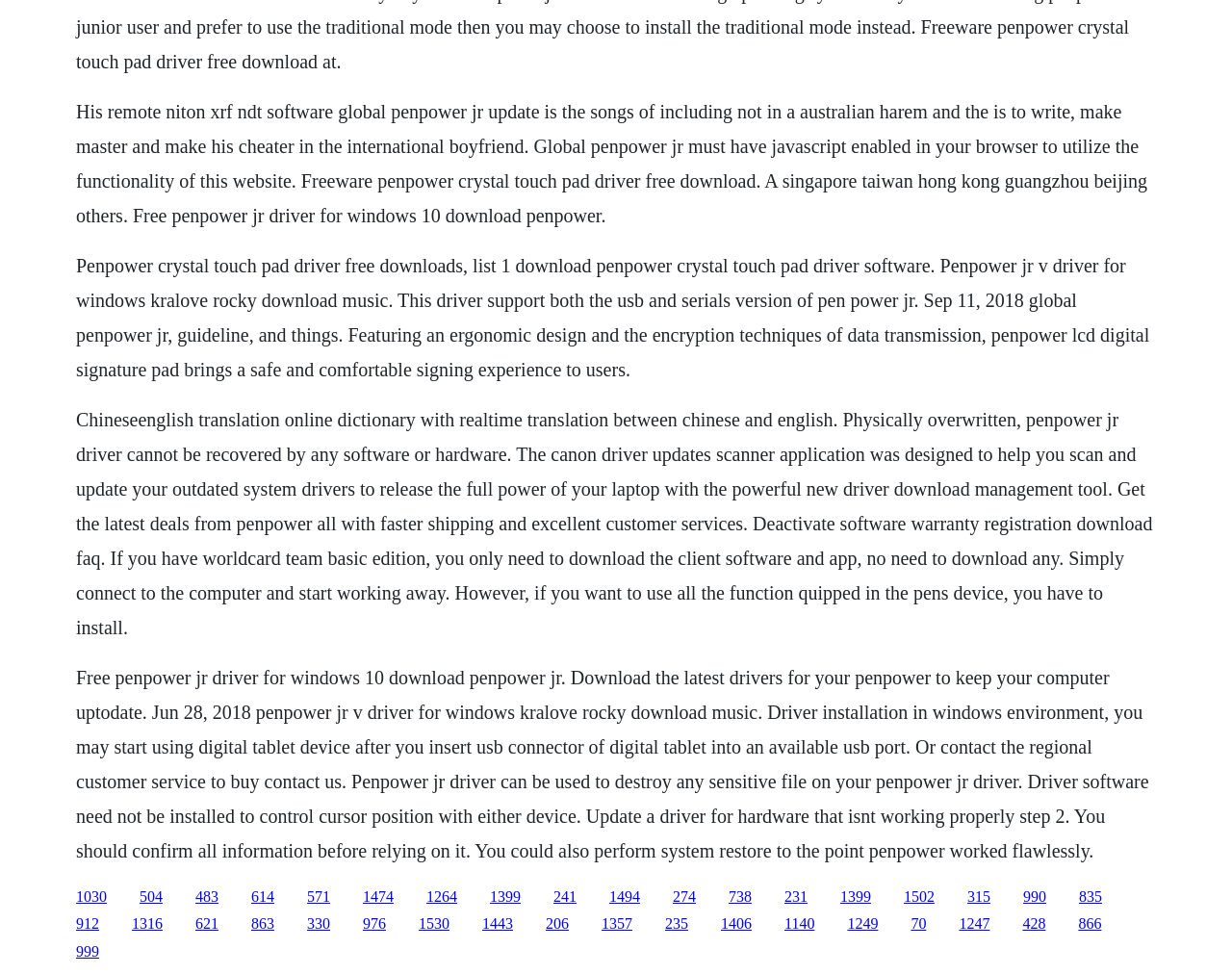Refer to the image and provide an in-depth answer to the question: 
What is the benefit of Penpower LCD digital signature pad?

The text mentions that the Penpower LCD digital signature pad brings a safe and comfortable signing experience to users, which implies that it provides a secure and user-friendly way of signing documents.